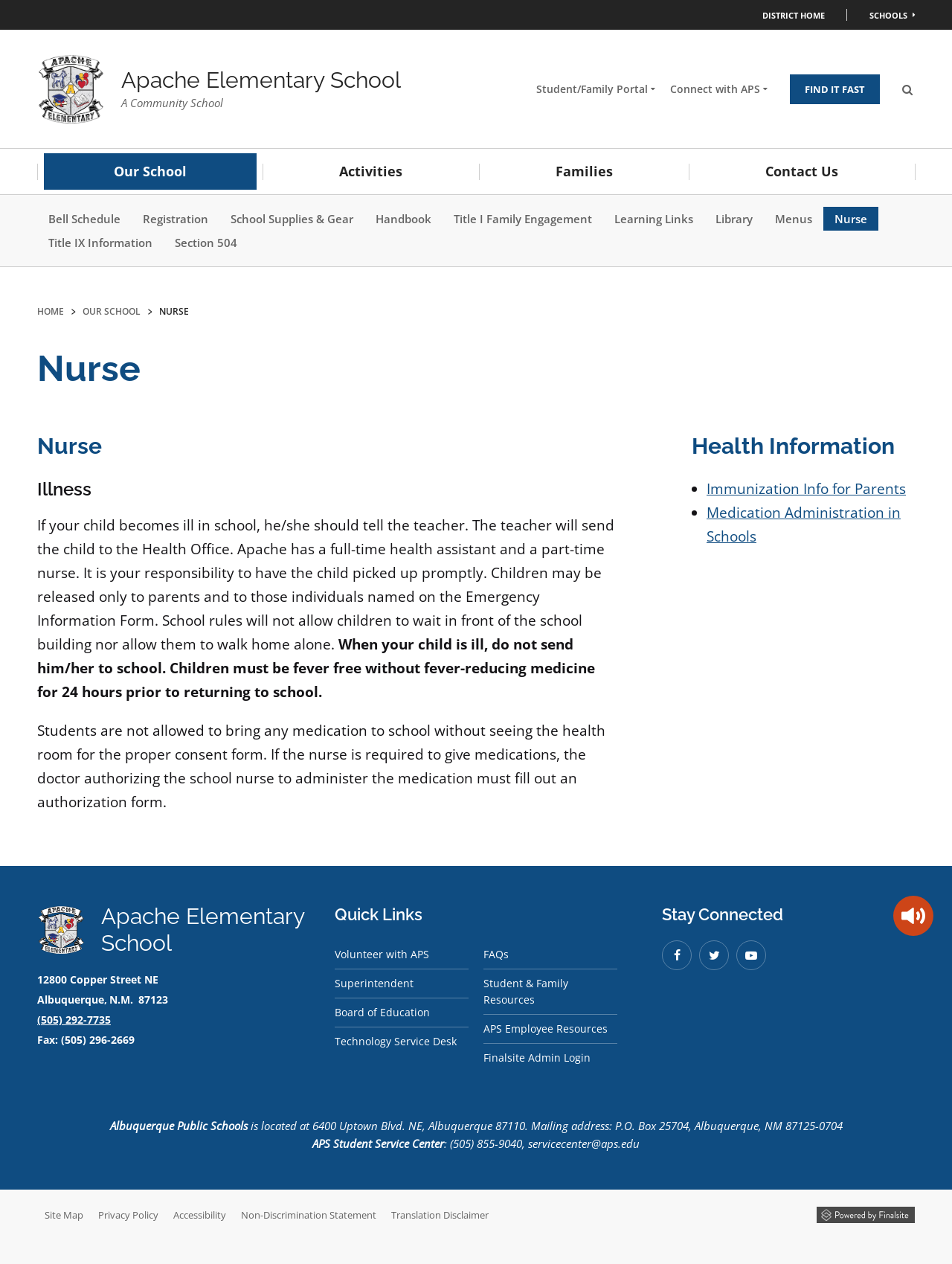What is the responsibility of parents when their child becomes ill in school?
Give a detailed explanation using the information visible in the image.

I found the answer by reading the text under the heading 'Nurse'. It states that 'It is your responsibility to have the child picked up promptly' when your child becomes ill in school.